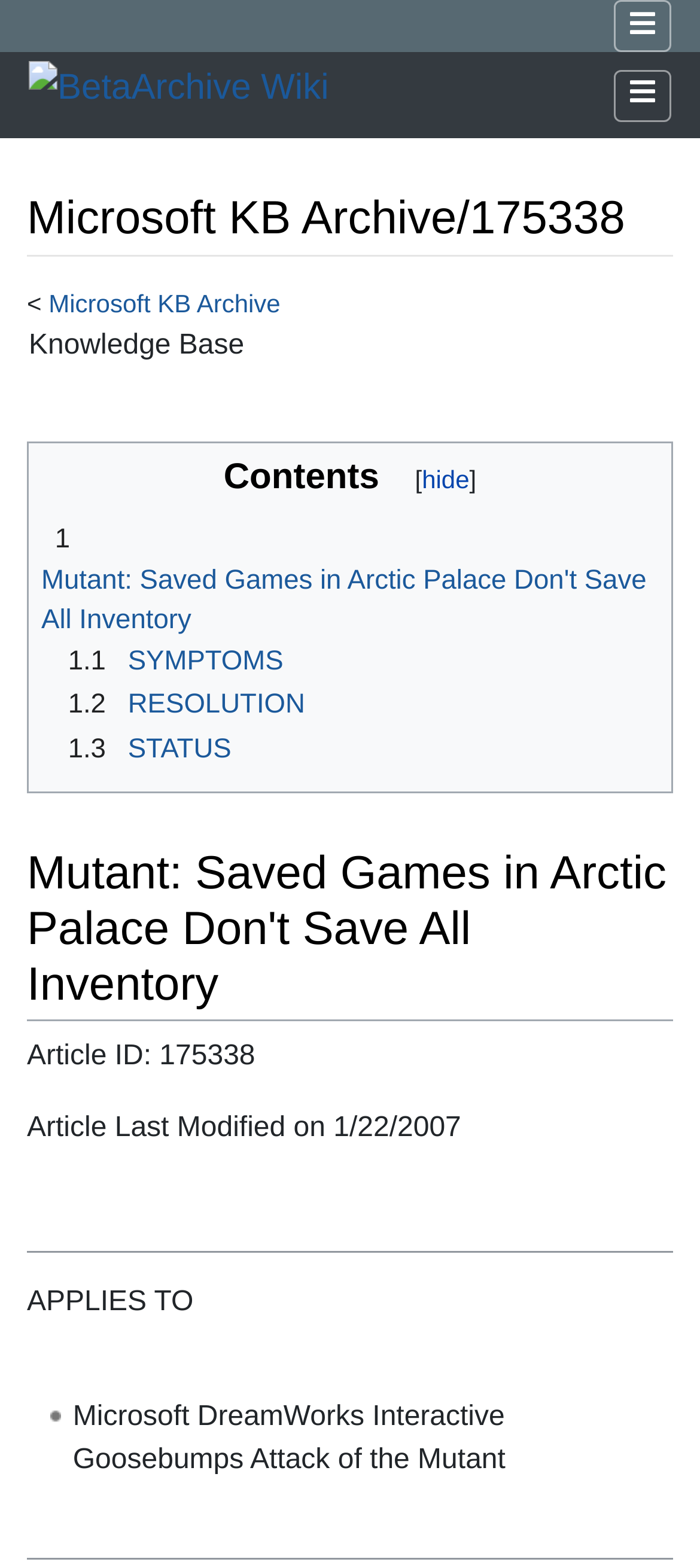Can you specify the bounding box coordinates of the area that needs to be clicked to fulfill the following instruction: "Search the knowledge base"?

[0.403, 0.208, 0.526, 0.227]